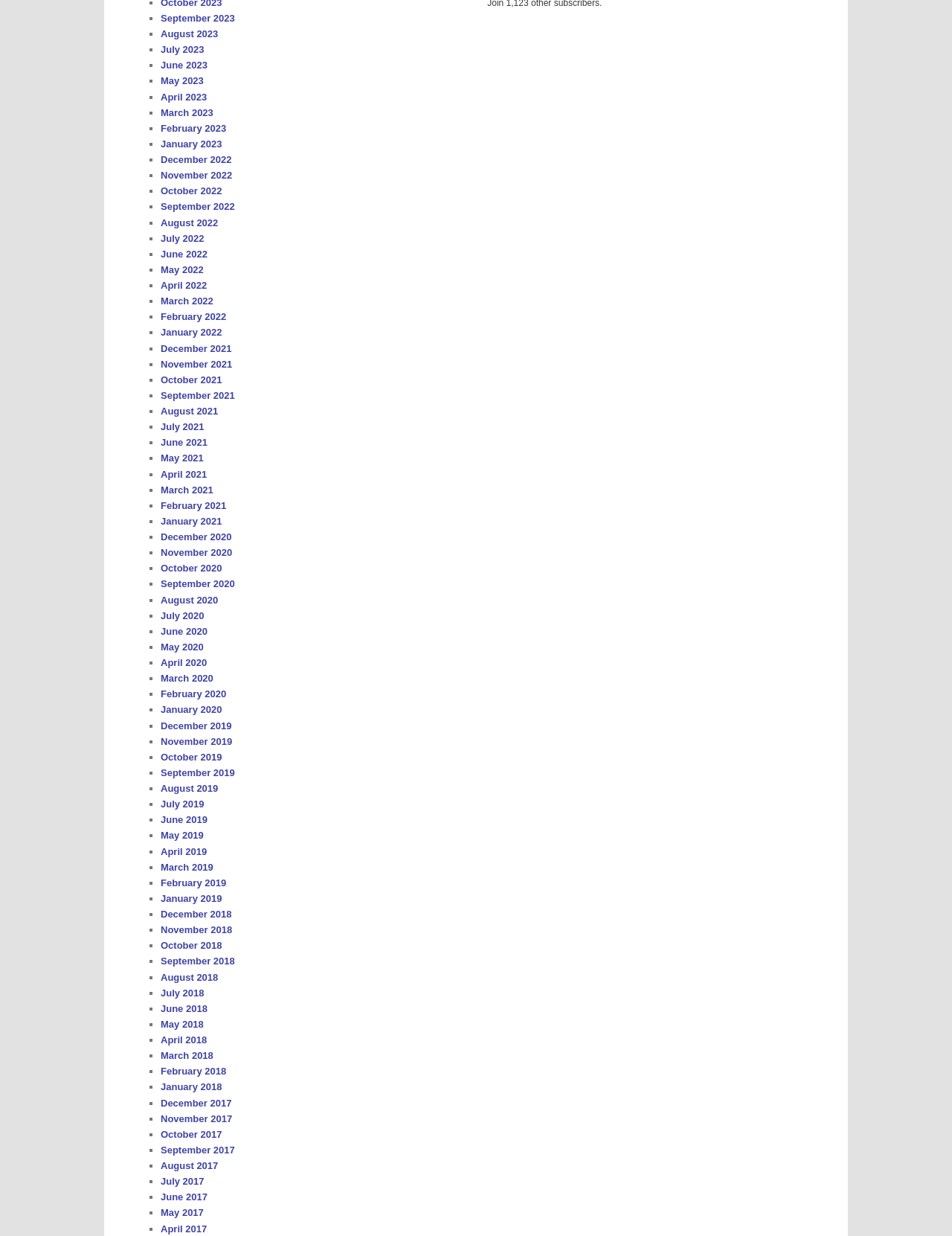Consider the image and give a detailed and elaborate answer to the question: 
What is the list of links about?

The list of links appears to be a chronological list of months and years, with each link representing a specific month and year, such as 'September 2023', 'August 2023', and so on.